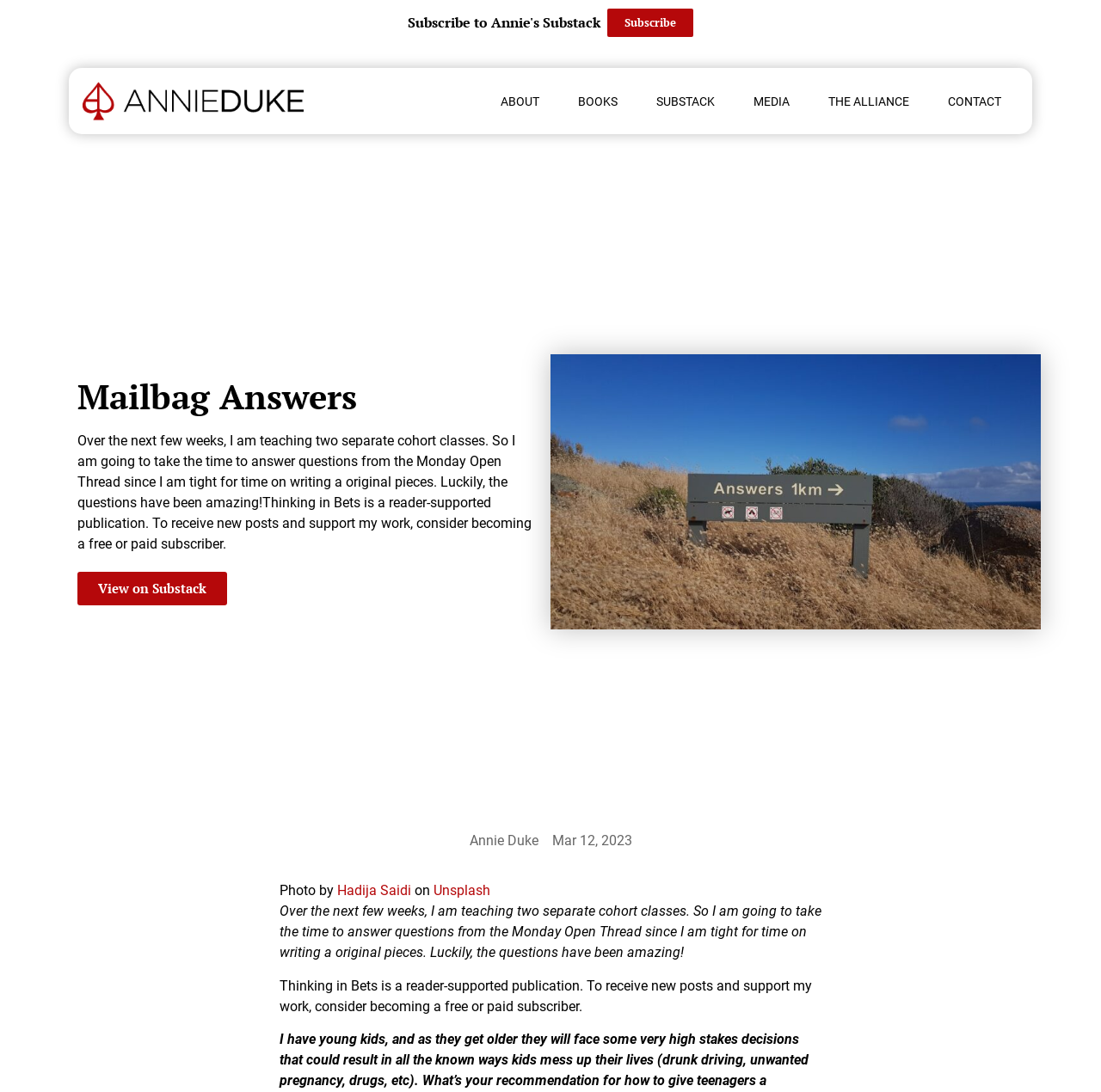Locate the bounding box coordinates of the item that should be clicked to fulfill the instruction: "Read about Annie Duke's books".

[0.509, 0.074, 0.577, 0.111]